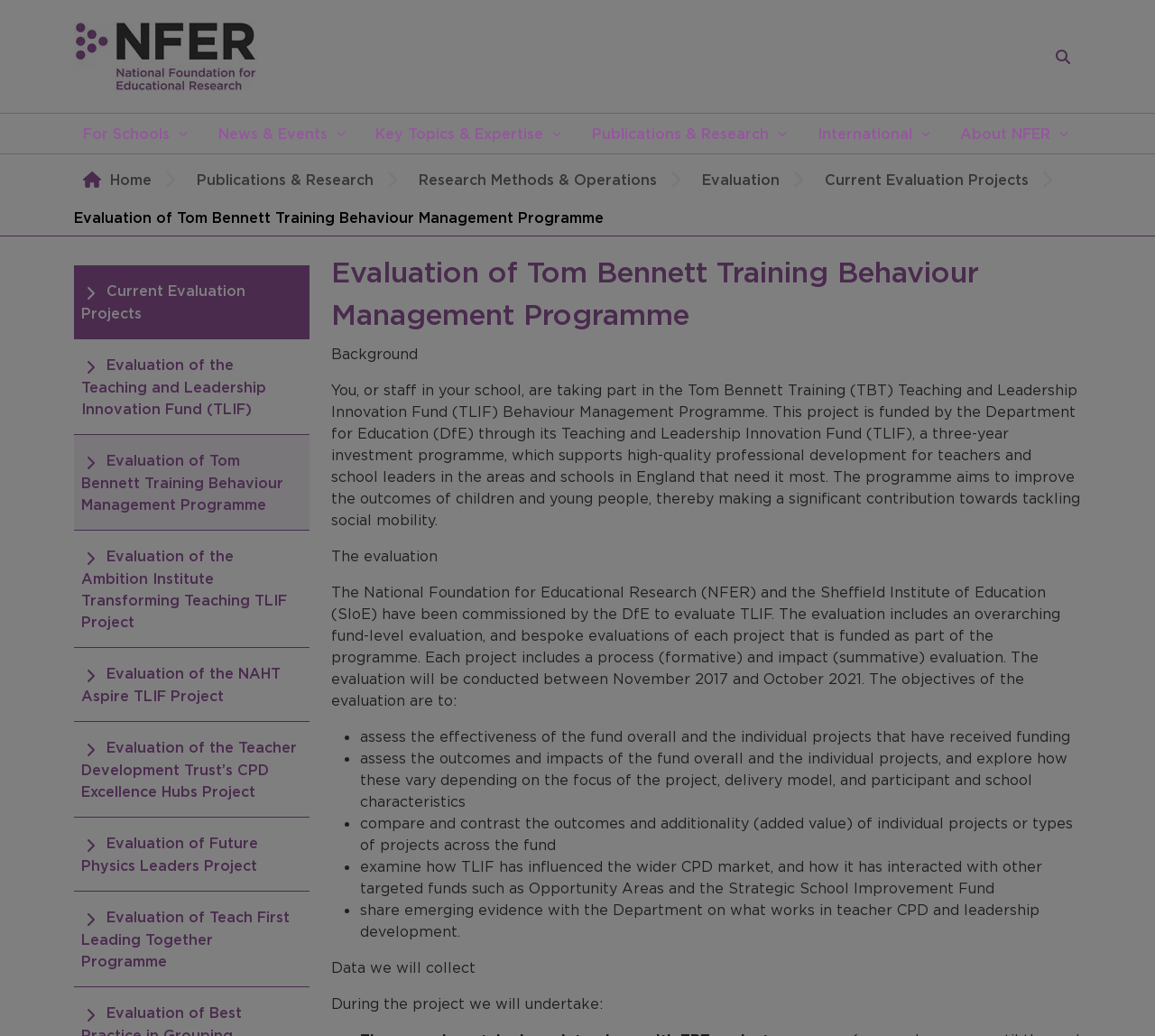Find the bounding box coordinates of the clickable region needed to perform the following instruction: "Click the 'Search' button". The coordinates should be provided as four float numbers between 0 and 1, i.e., [left, top, right, bottom].

[0.907, 0.041, 0.934, 0.068]